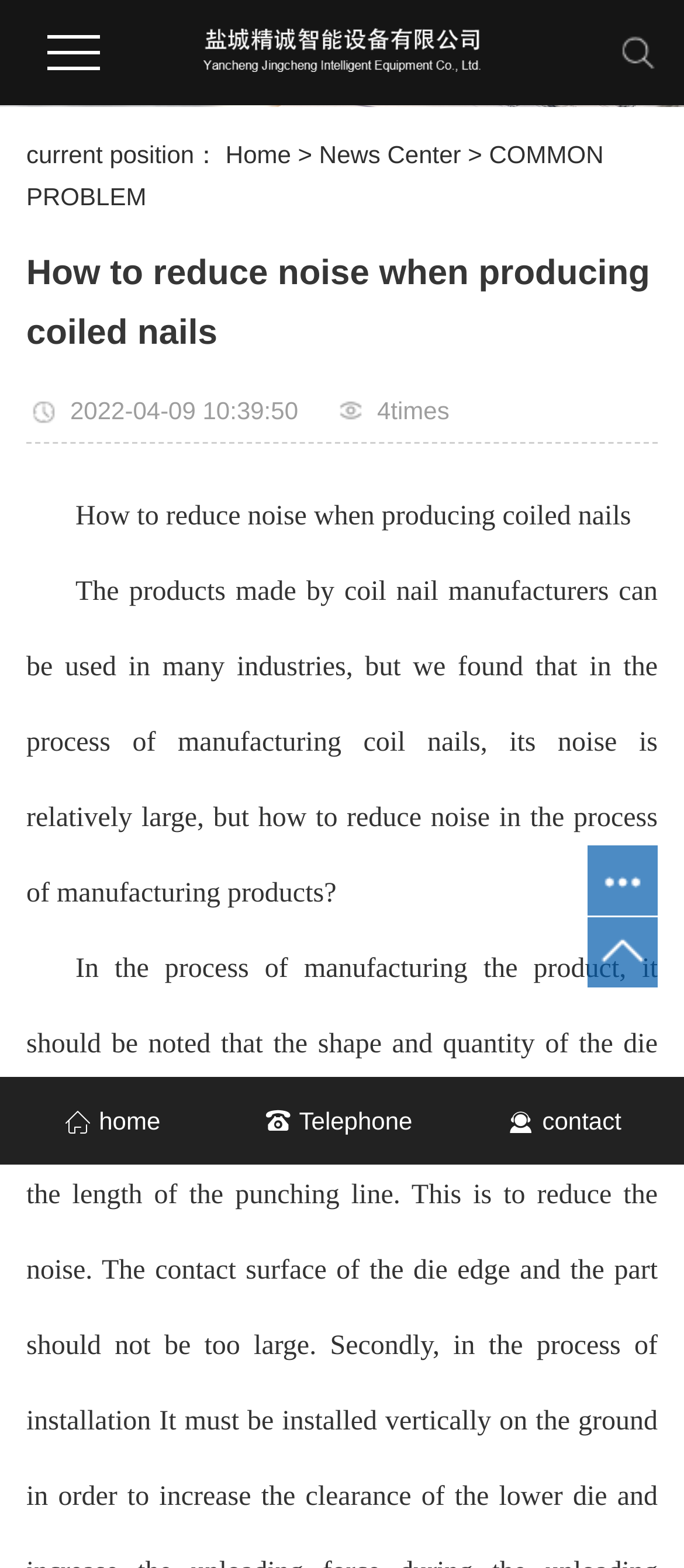Please answer the following query using a single word or phrase: 
What is the date of the article?

2022-04-09